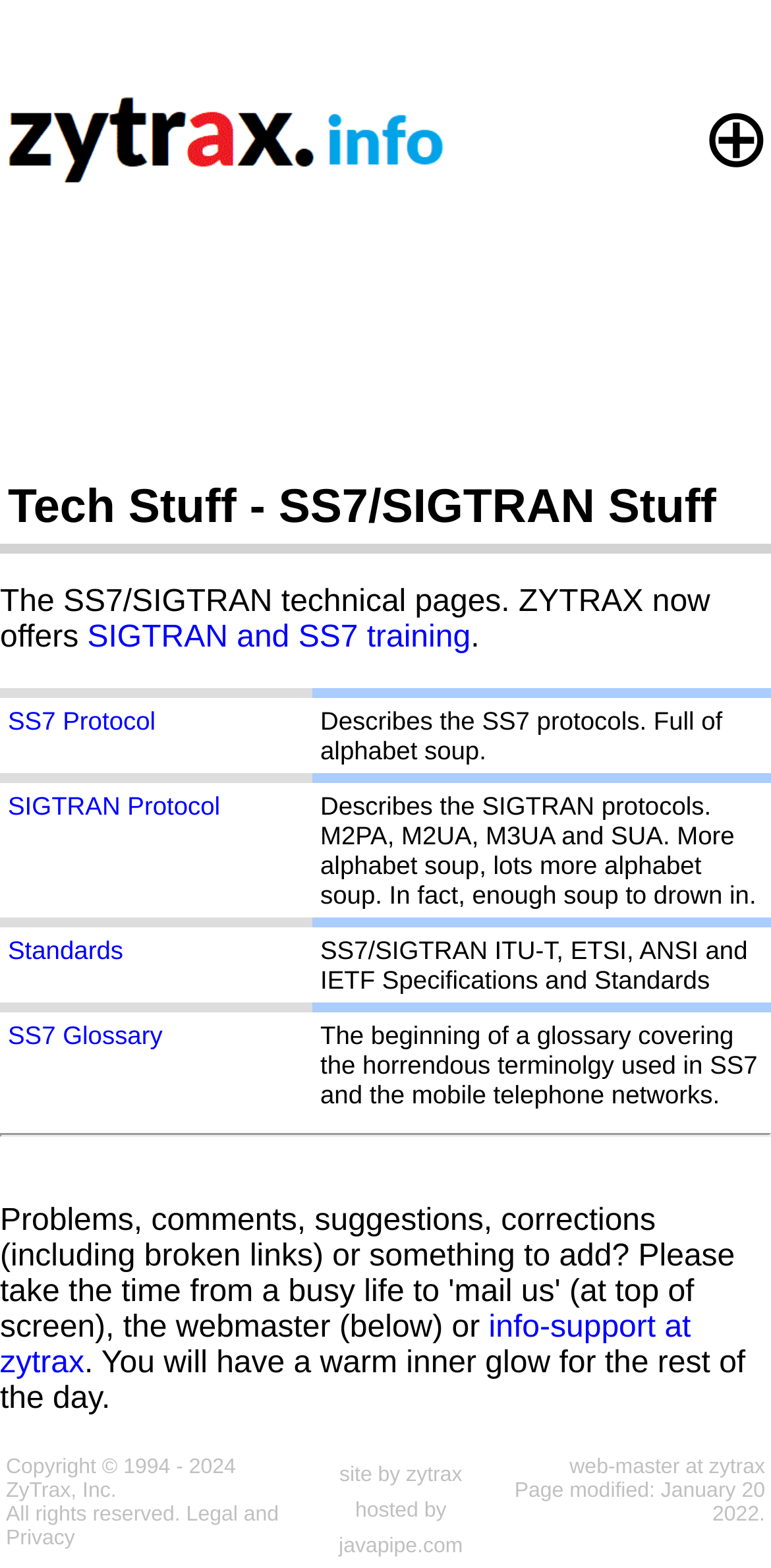Locate the bounding box coordinates of the clickable area needed to fulfill the instruction: "Contact info-support at zytrax".

[0.0, 0.836, 0.896, 0.88]